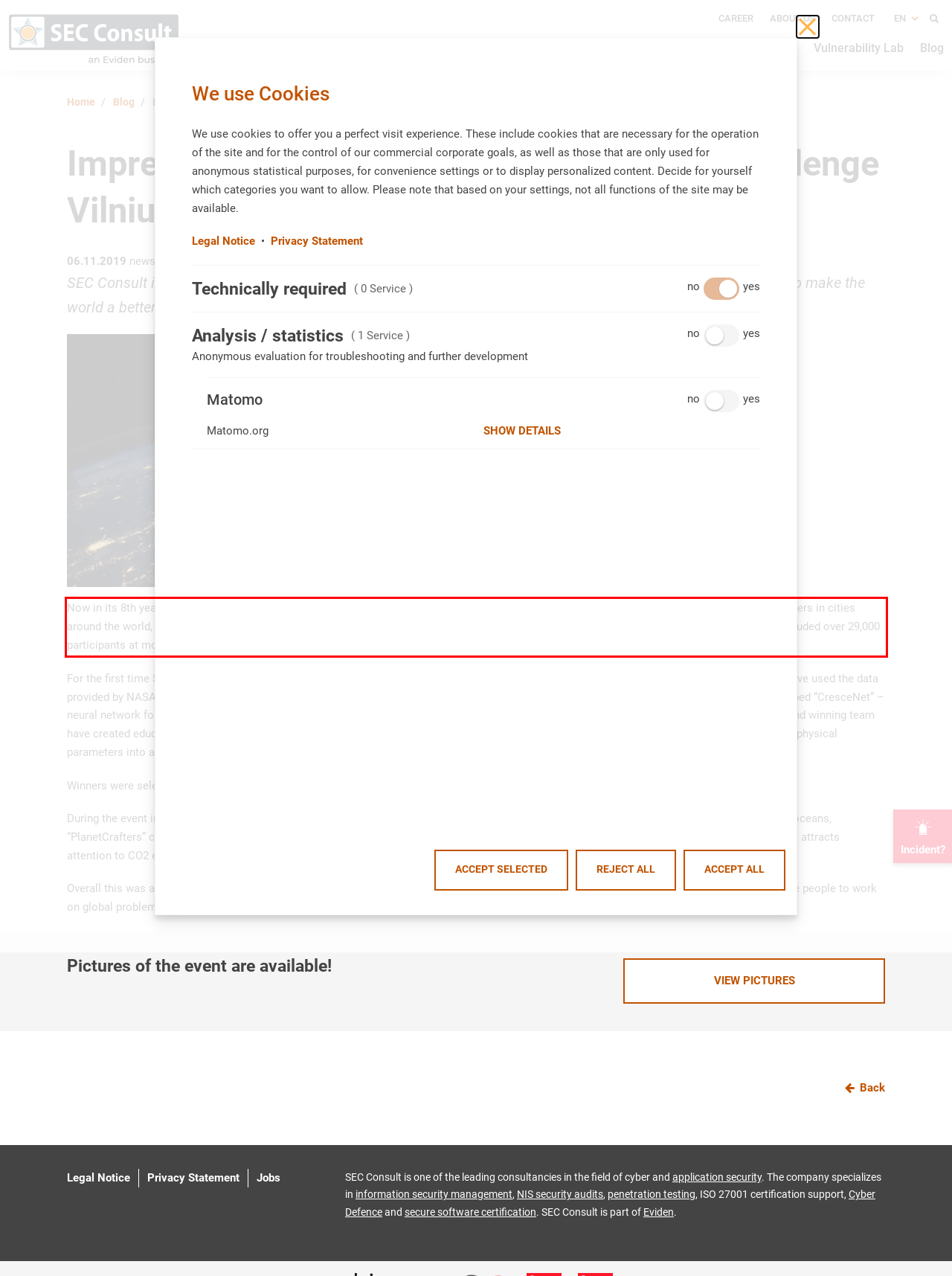Extract and provide the text found inside the red rectangle in the screenshot of the webpage.

Now in its 8th year, Space Apps is an international hackathon for coders, scientists, designers, storytellers, makers, builders, technologists, and others in cities around the world, where teams engage with NASA’s free and open data to address real-world problems on Earth and in space. Space Apps 2019 included over 29,000 participants at more than 230 events in 80 countries.